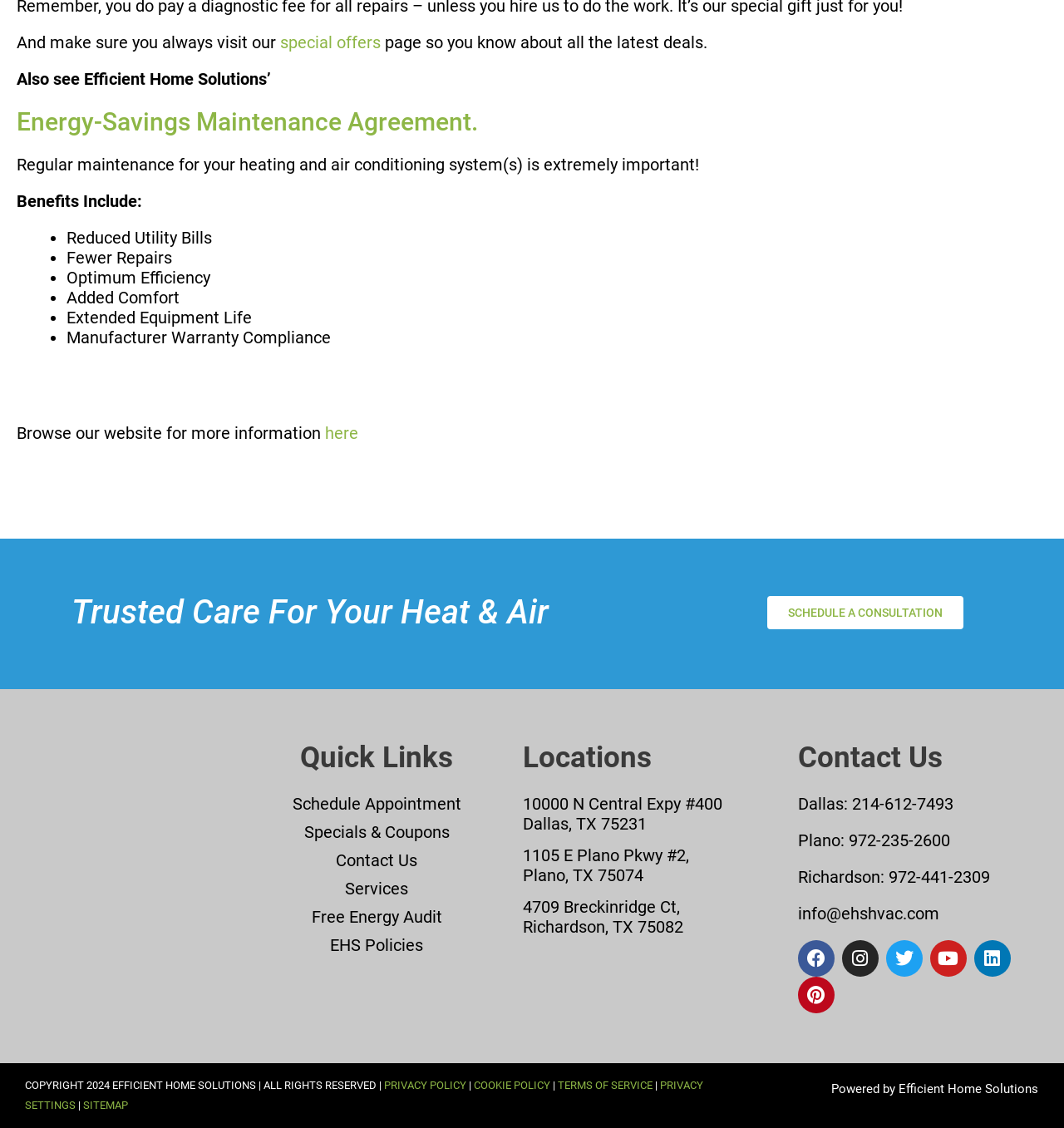What is the main topic of this webpage? Based on the image, give a response in one word or a short phrase.

Energy-Savings Maintenance Agreement